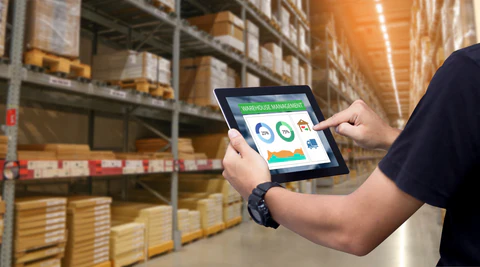Give a concise answer using only one word or phrase for this question:
What is emphasized by the neatly organized shelves in the backdrop?

Efficient stocking and digital management